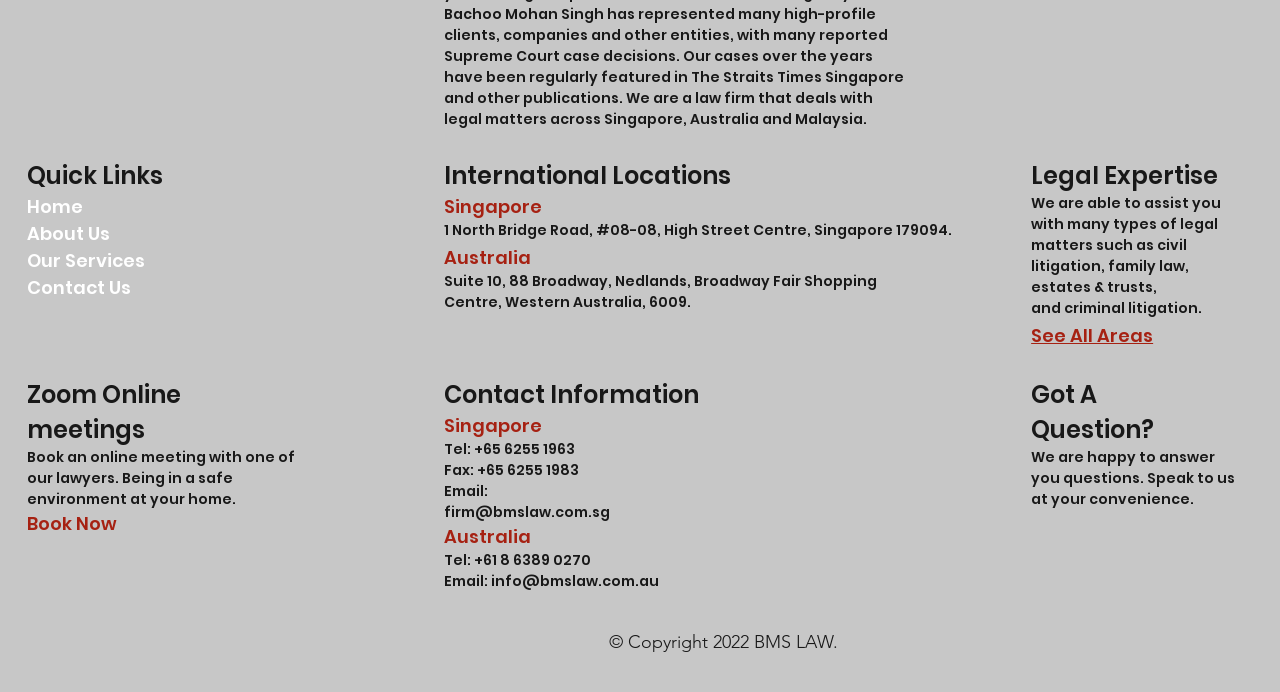Please identify the bounding box coordinates of the element I need to click to follow this instruction: "Add to cart".

None